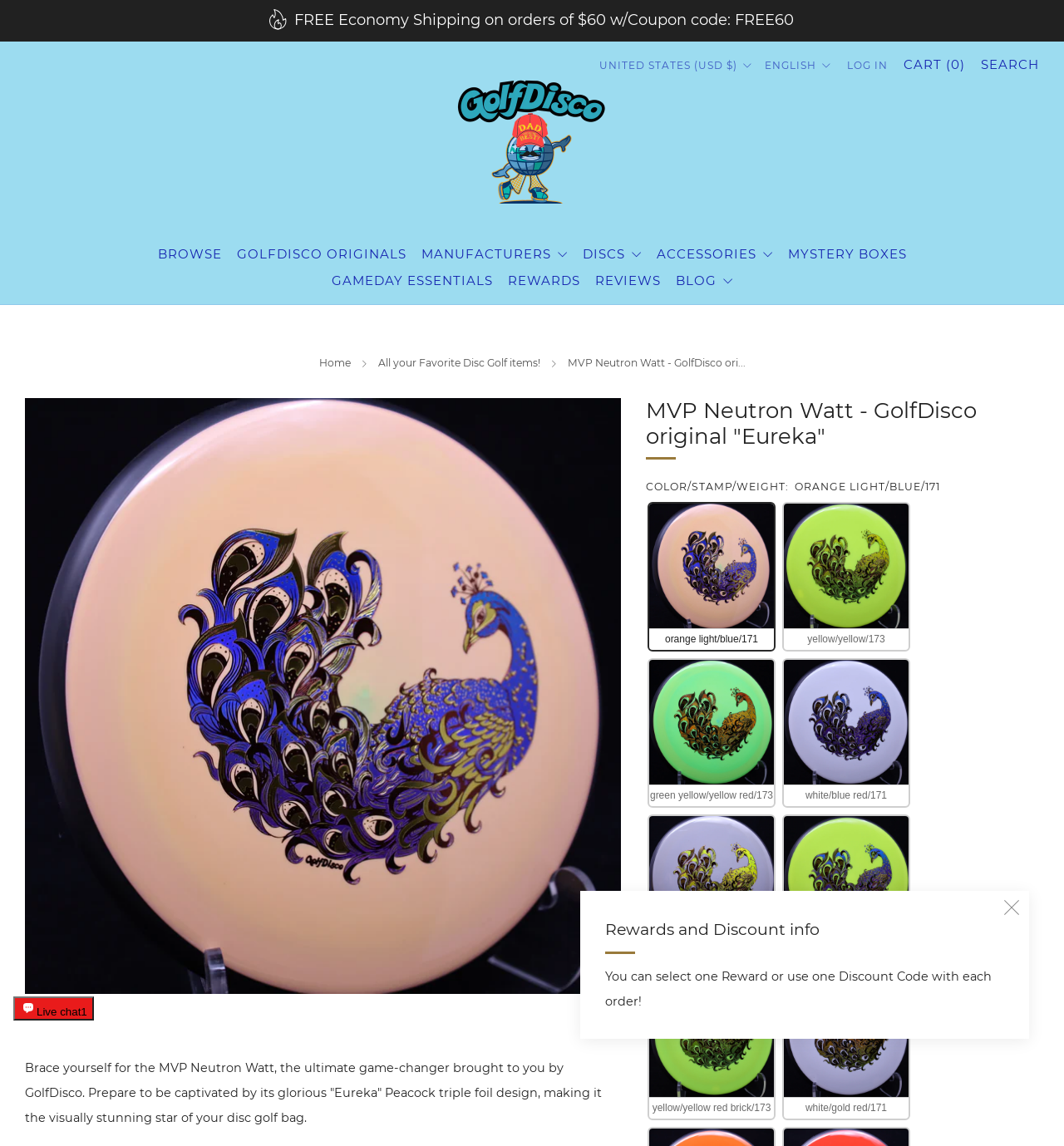What is the language of the website?
Answer with a single word or phrase by referring to the visual content.

ENGLISH